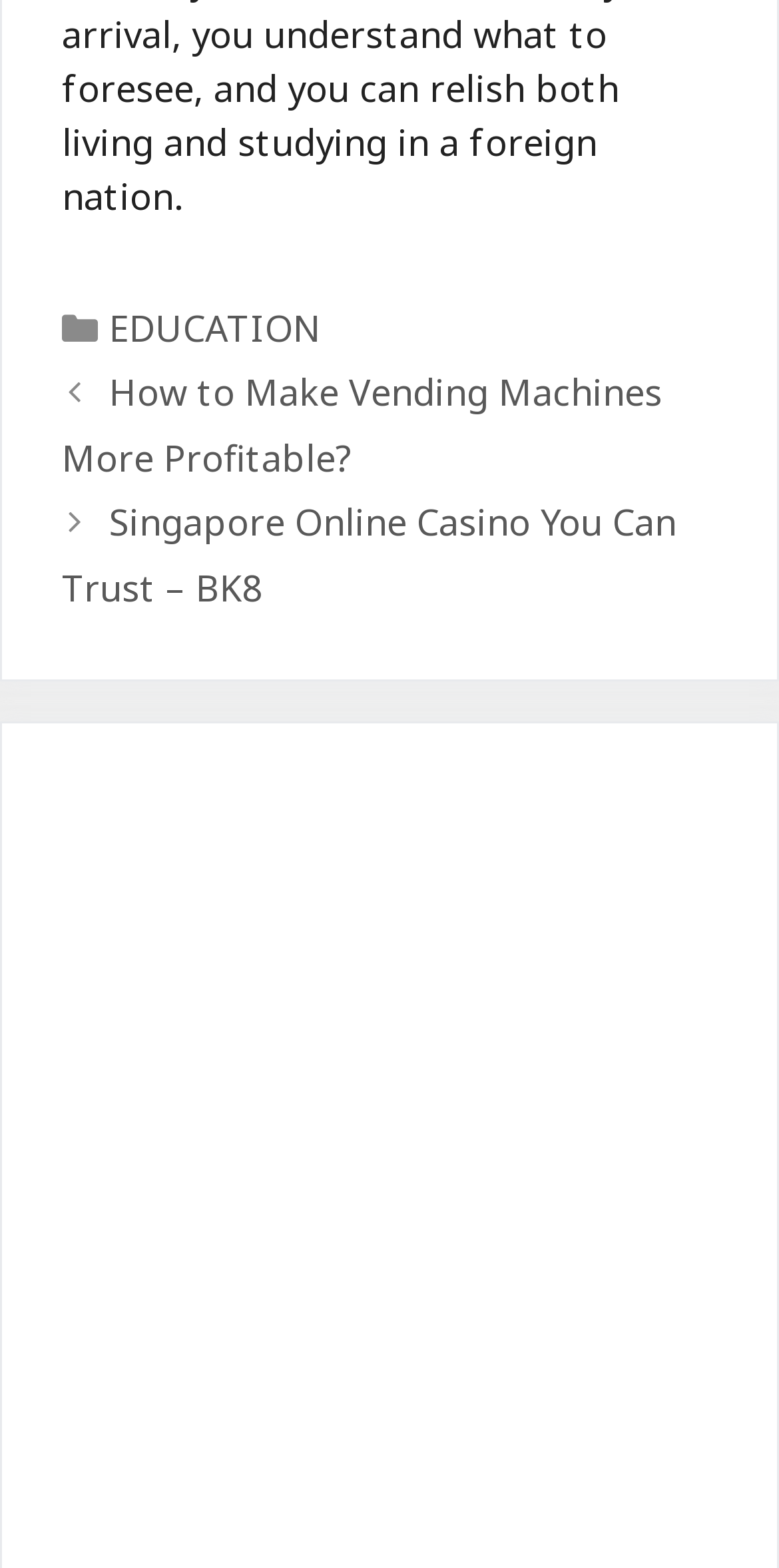Please identify the bounding box coordinates of the element's region that needs to be clicked to fulfill the following instruction: "click on EDUCATION category". The bounding box coordinates should consist of four float numbers between 0 and 1, i.e., [left, top, right, bottom].

[0.141, 0.194, 0.412, 0.224]